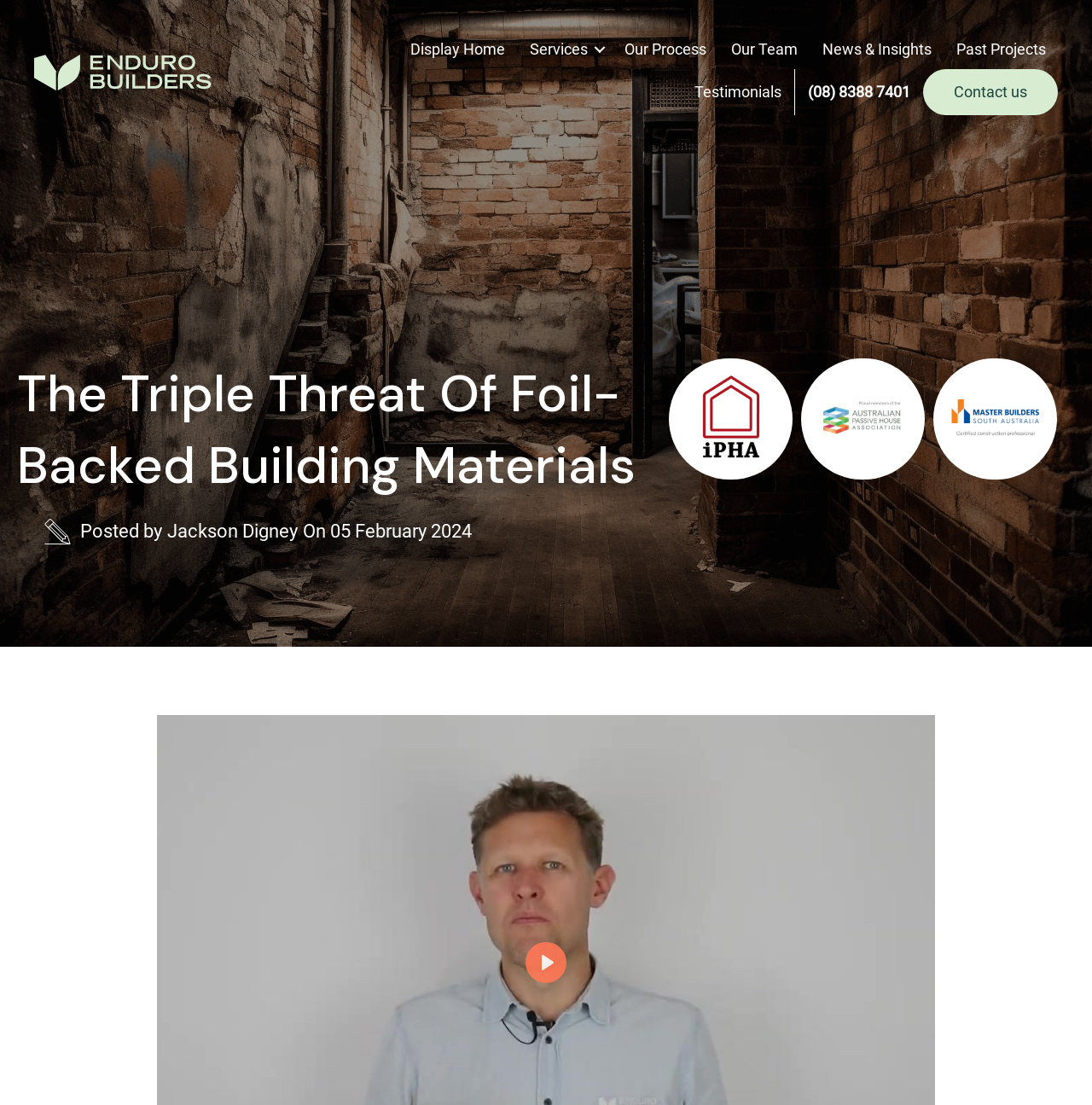Specify the bounding box coordinates of the area to click in order to execute this command: 'Read the article posted by Jackson Digney'. The coordinates should consist of four float numbers ranging from 0 to 1, and should be formatted as [left, top, right, bottom].

[0.153, 0.471, 0.273, 0.49]